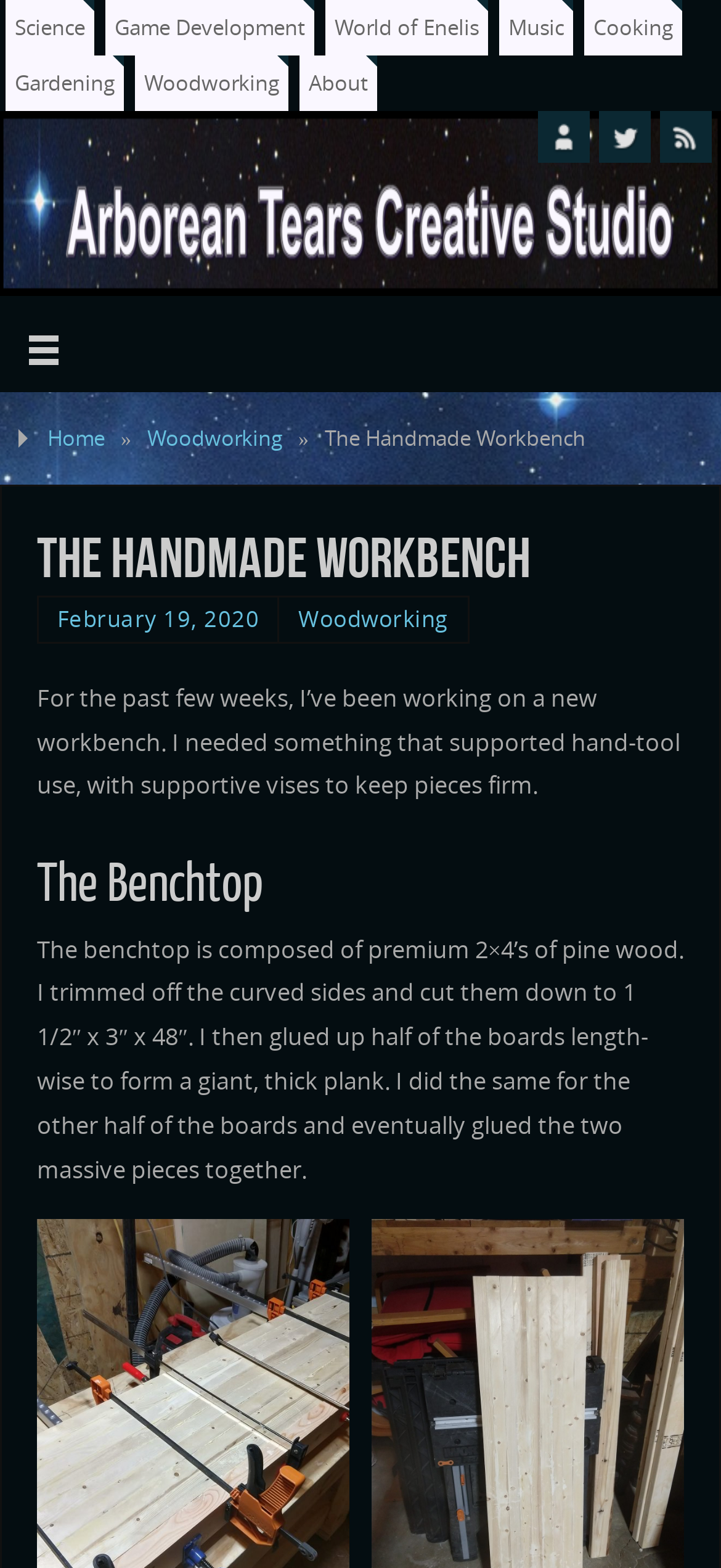Find the bounding box coordinates of the area to click in order to follow the instruction: "read the article 'Is Highly Sensitive Your Super Power?'".

None